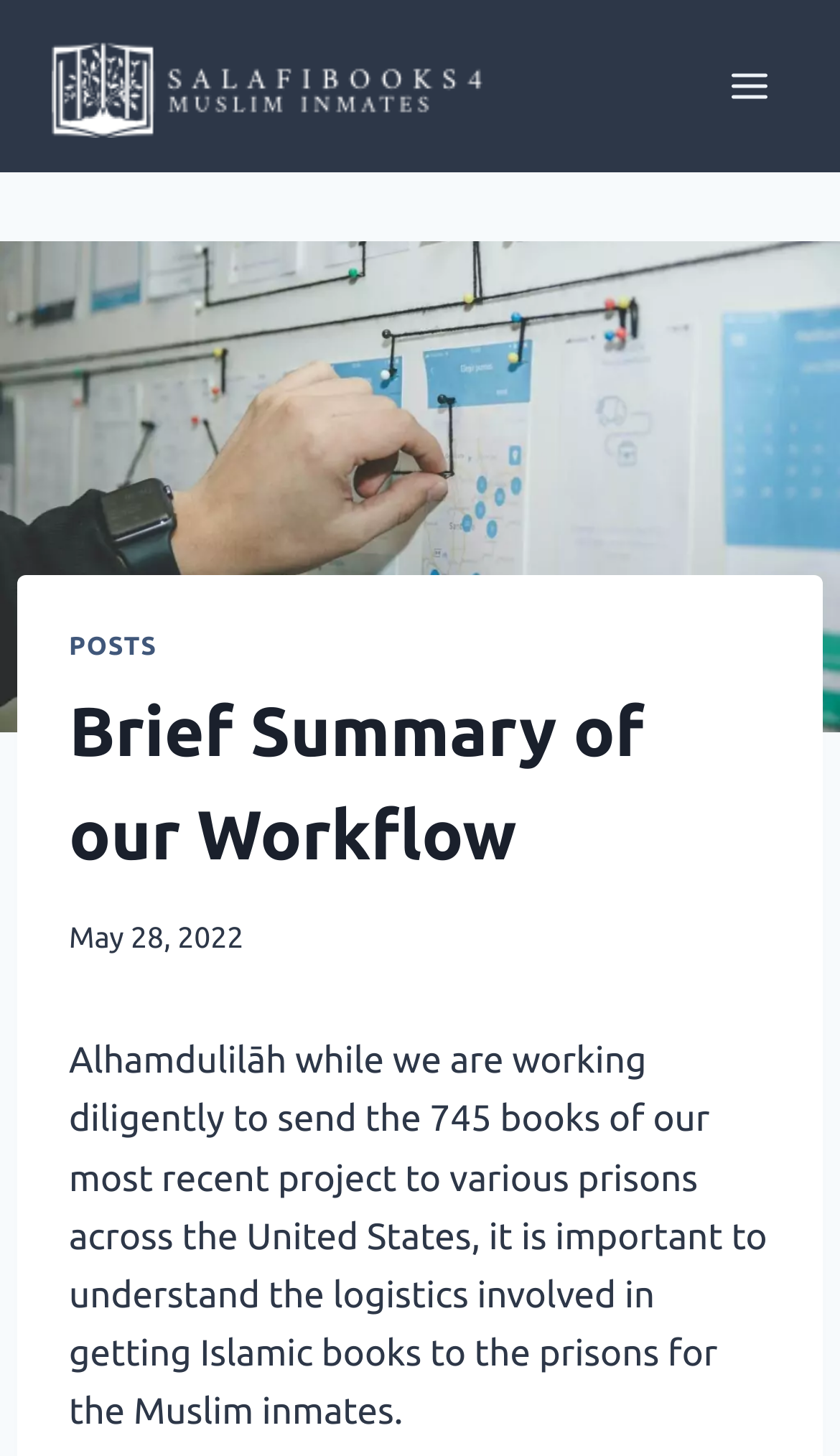Refer to the screenshot and answer the following question in detail:
What is the organization's current project about?

Based on the webpage content, it is clear that the organization is working on a project to send Islamic books to prisons across the United States. This is evident from the text 'Alhamdulilāh while we are working diligently to send the 745 books of our most recent project to various prisons across the United States...'.